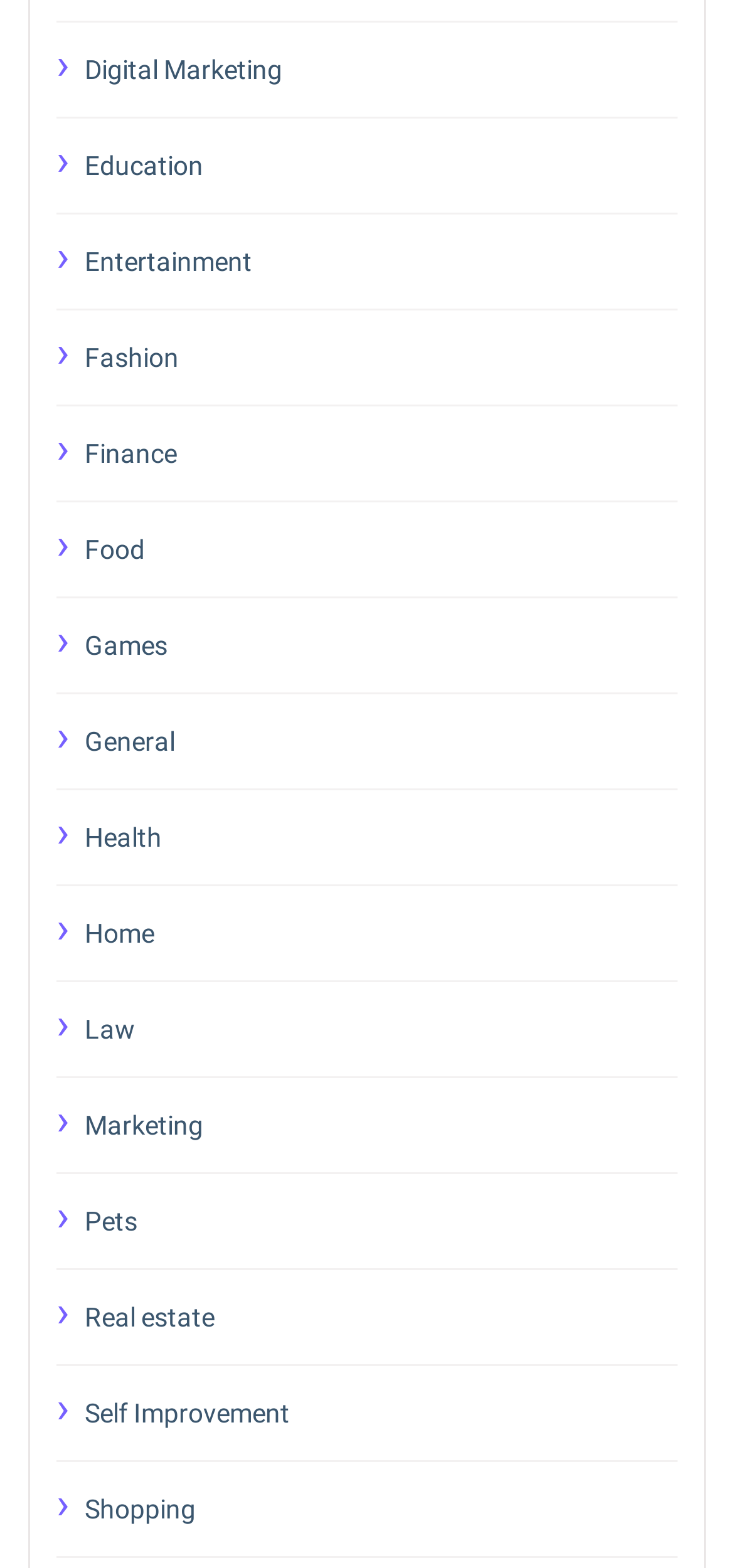Identify the bounding box coordinates of the specific part of the webpage to click to complete this instruction: "Browse Entertainment".

[0.115, 0.151, 0.923, 0.182]